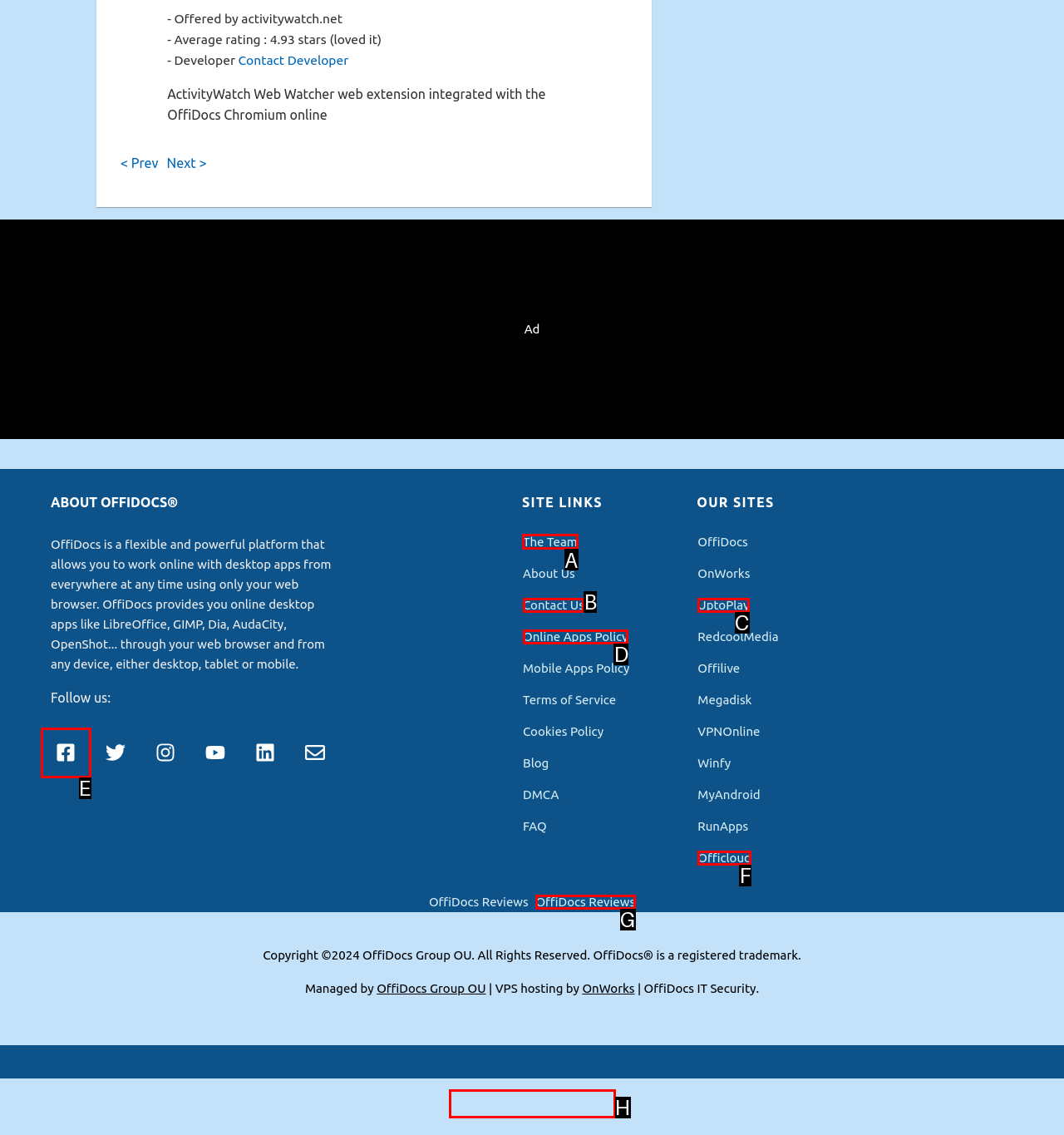Select the HTML element that should be clicked to accomplish the task: Read about the team Reply with the corresponding letter of the option.

A